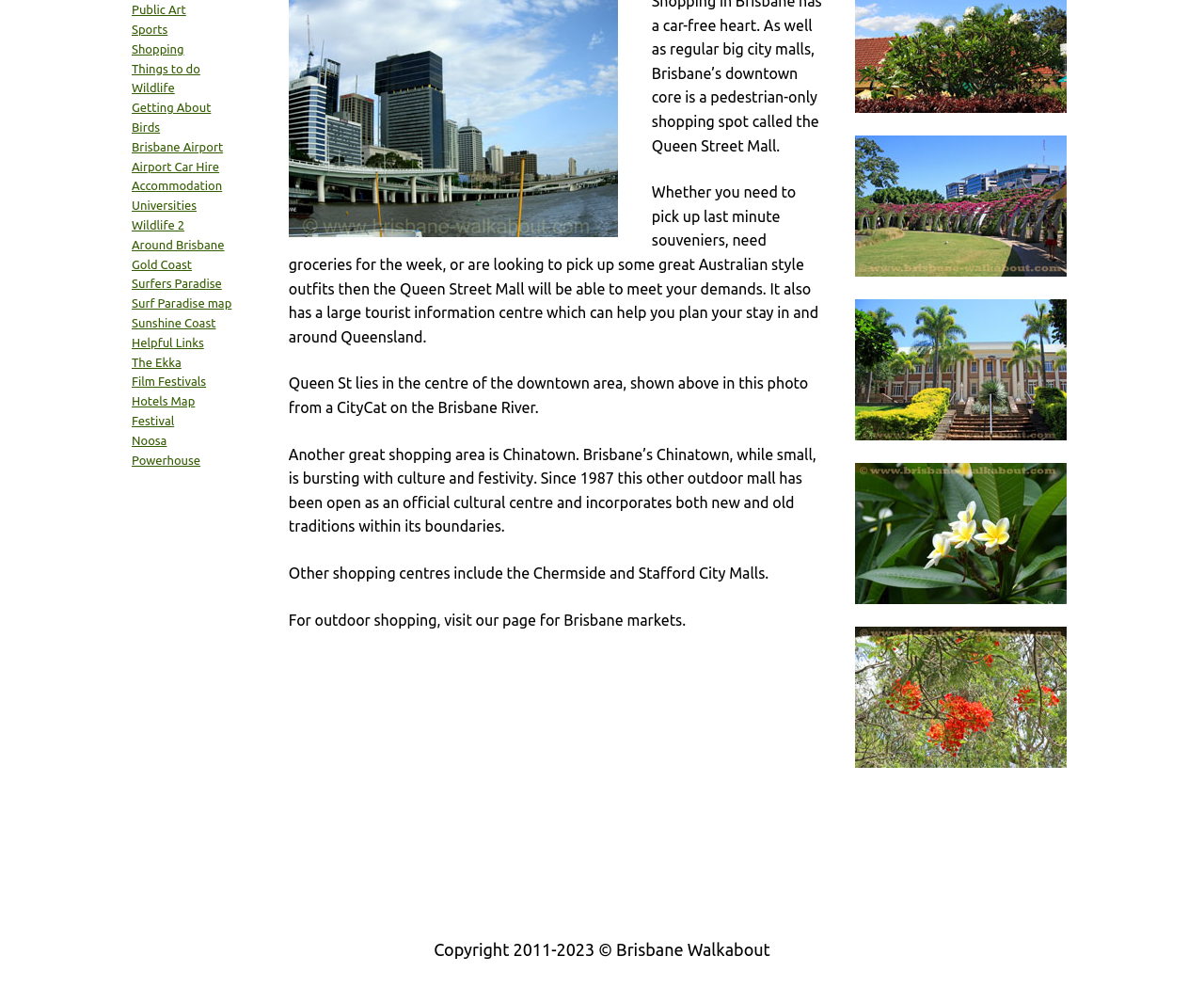Given the webpage screenshot and the description, determine the bounding box coordinates (top-left x, top-left y, bottom-right x, bottom-right y) that define the location of the UI element matching this description: Universities

[0.109, 0.198, 0.163, 0.211]